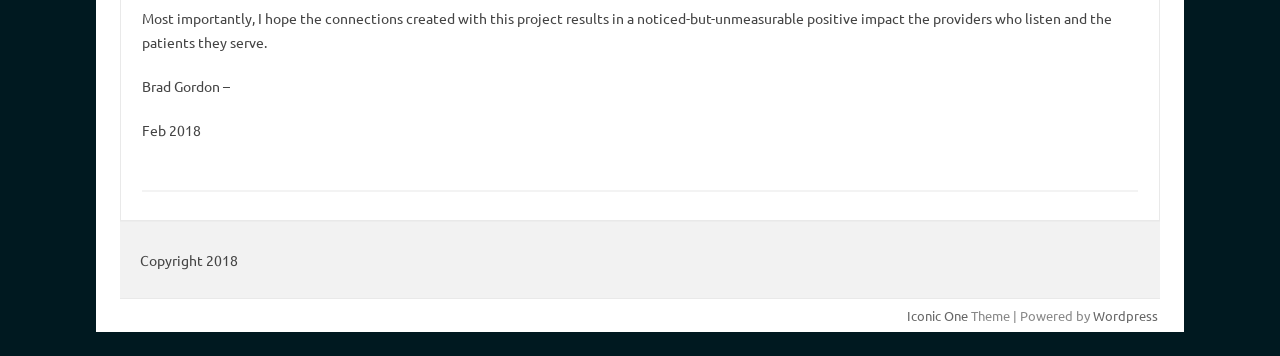Respond with a single word or phrase for the following question: 
What is the platform powering the website?

Wordpress